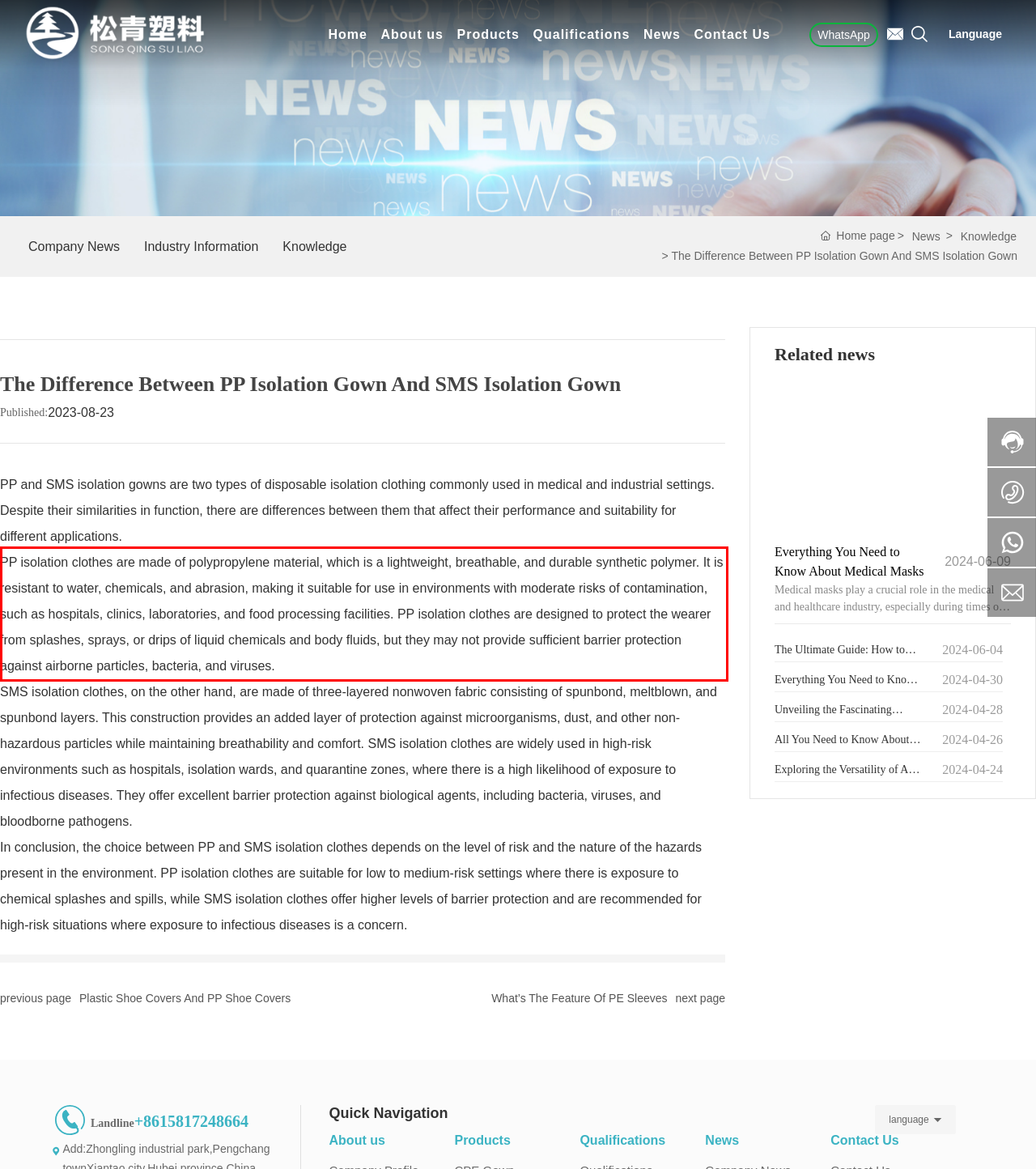Examine the screenshot of the webpage, locate the red bounding box, and perform OCR to extract the text contained within it.

PP isolation clothes are made of polypropylene material, which is a lightweight, breathable, and durable synthetic polymer. It is resistant to water, chemicals, and abrasion, making it suitable for use in environments with moderate risks of contamination, such as hospitals, clinics, laboratories, and food processing facilities. PP isolation clothes are designed to protect the wearer from splashes, sprays, or drips of liquid chemicals and body fluids, but they may not provide sufficient barrier protection against airborne particles, bacteria, and viruses.